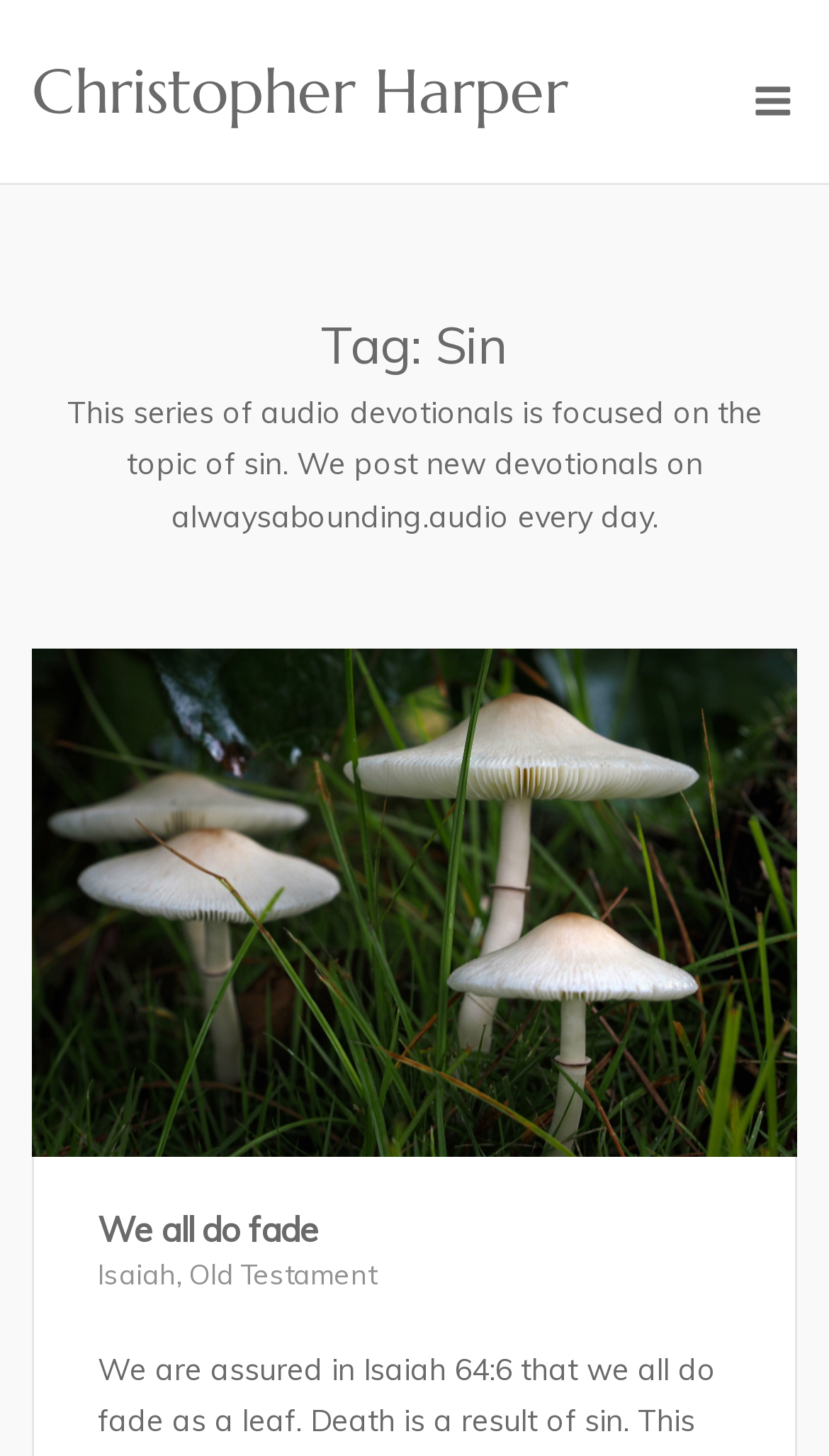Can you find the bounding box coordinates for the UI element given this description: "Christopher Harper"? Provide the coordinates as four float numbers between 0 and 1: [left, top, right, bottom].

[0.038, 0.037, 0.685, 0.089]